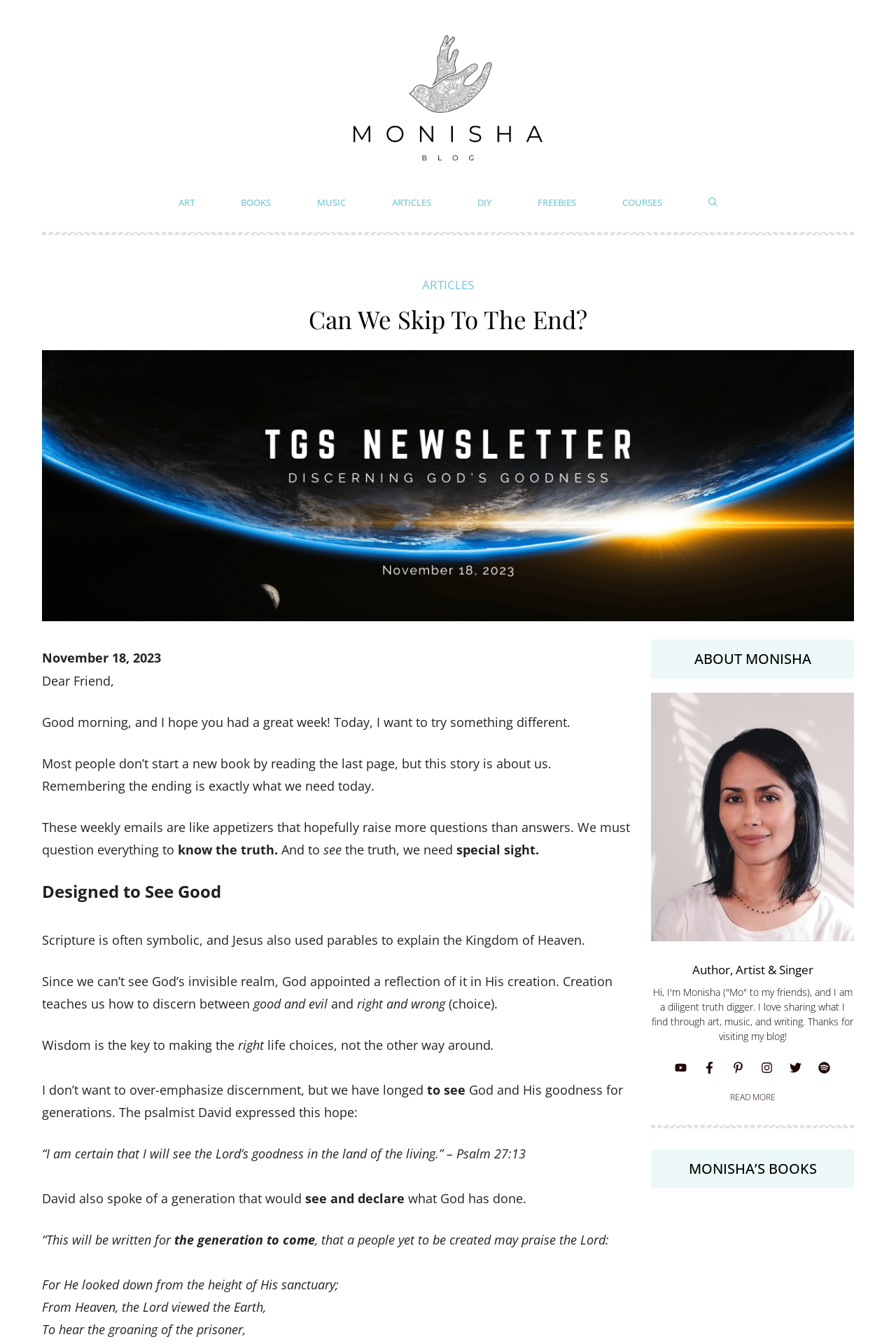What is the purpose of the weekly emails?
Kindly give a detailed and elaborate answer to the question.

The purpose of the weekly emails is to raise more questions than answers, as mentioned in the text 'These weekly emails are like appetizers that hopefully raise more questions than answers...'.